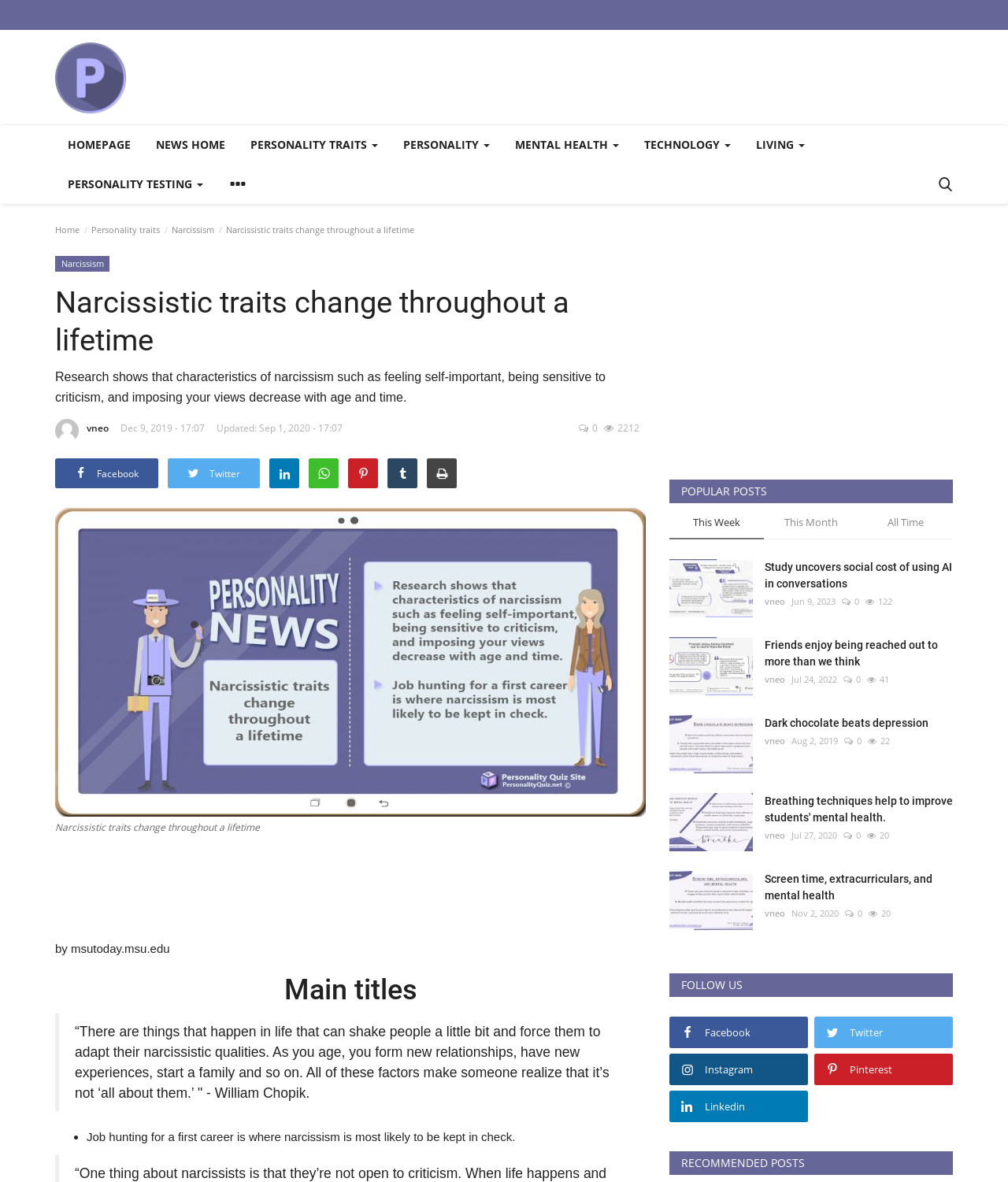Determine the bounding box coordinates of the area to click in order to meet this instruction: "Click the 'PERSONALITY TRAITS' button".

[0.236, 0.106, 0.388, 0.139]